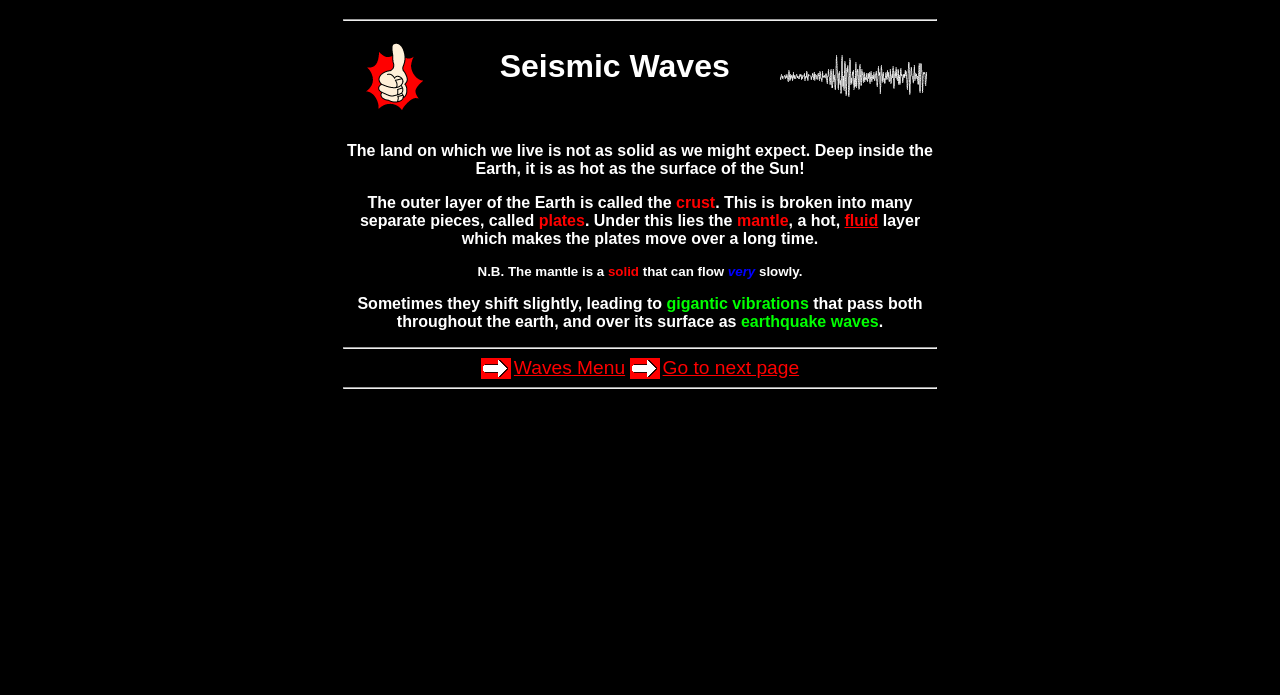What is the topic of the webpage?
Can you offer a detailed and complete answer to this question?

The webpage is about seismic waves, which are vibrations that pass through the Earth and its surface, caused by the shifting of the Earth's plates.